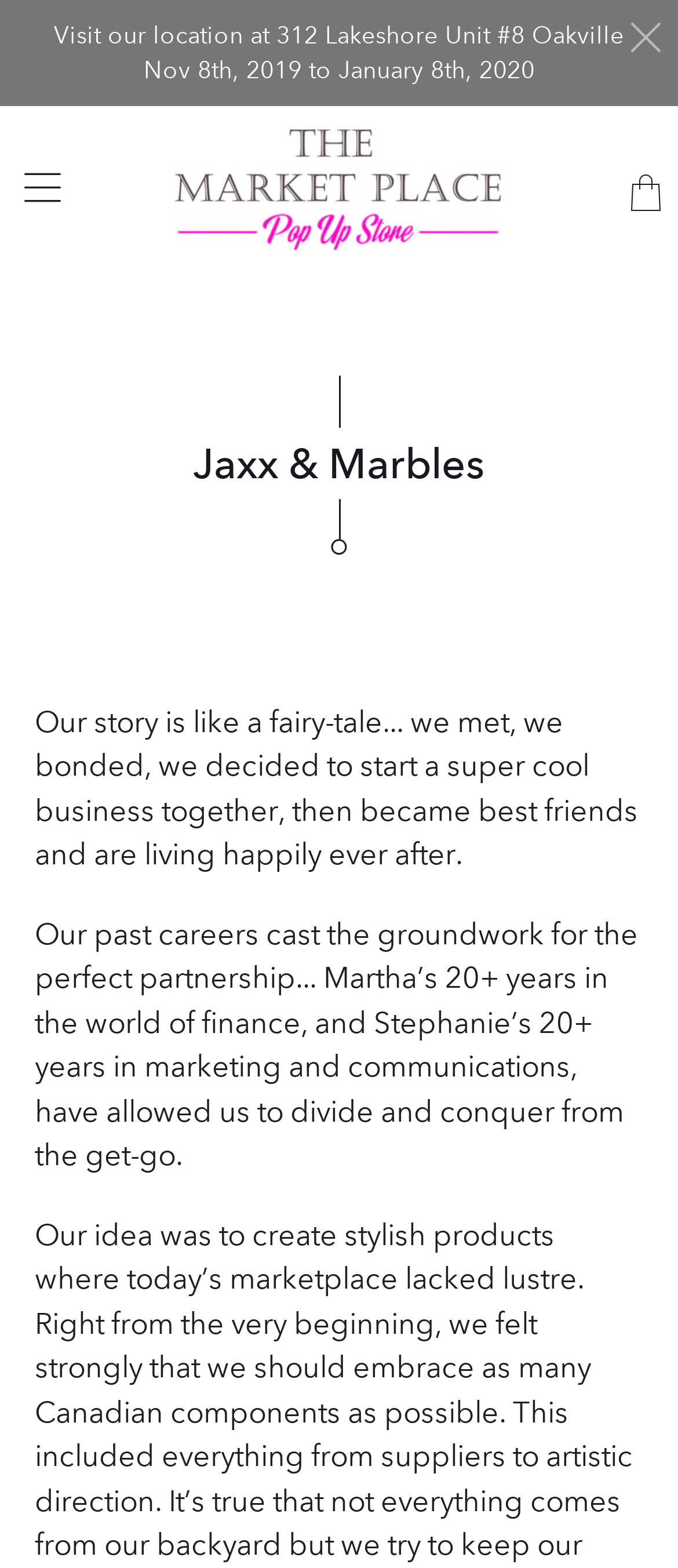What is the main title displayed on this webpage?

Jaxx & Marbles